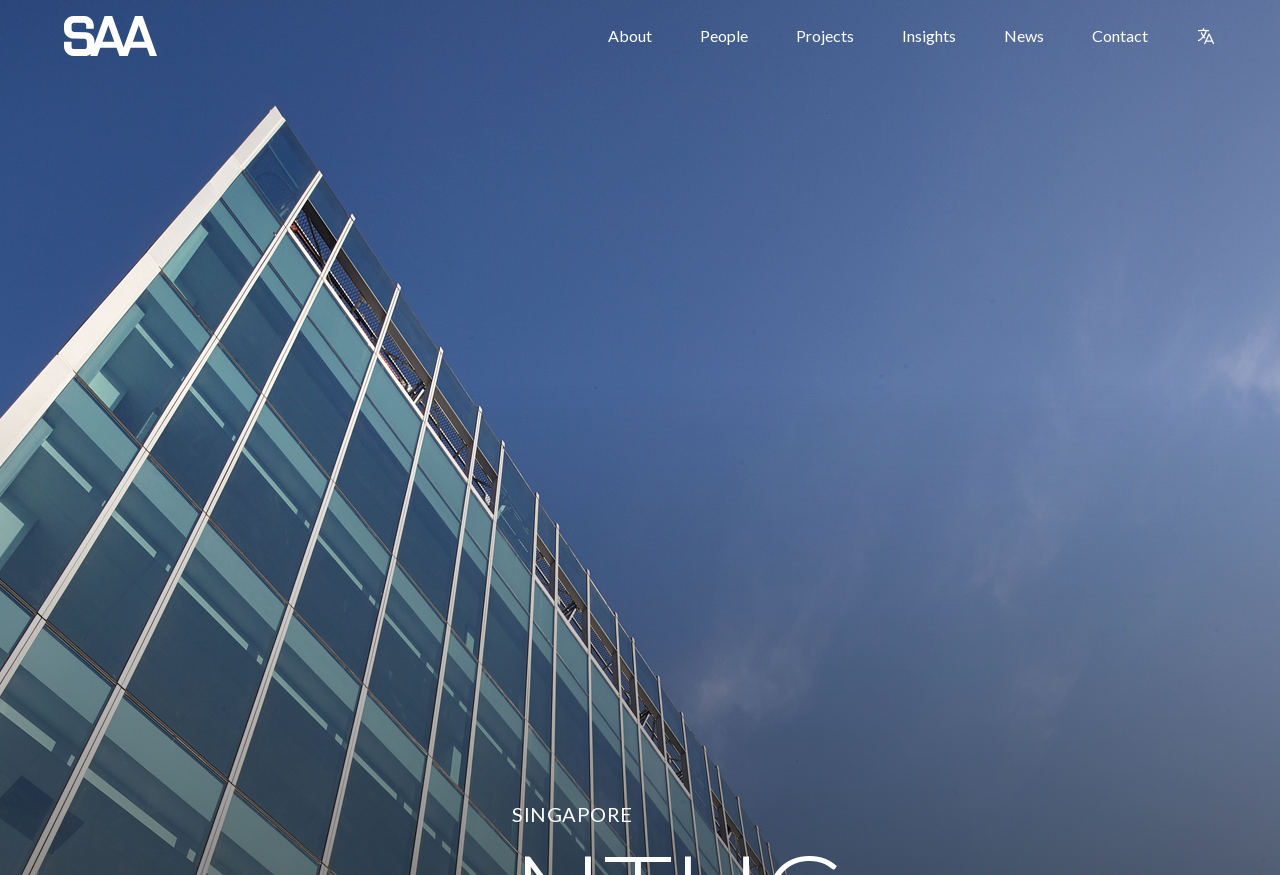Find the bounding box coordinates of the UI element according to this description: "parent_node: About".

[0.934, 0.0, 0.95, 0.082]